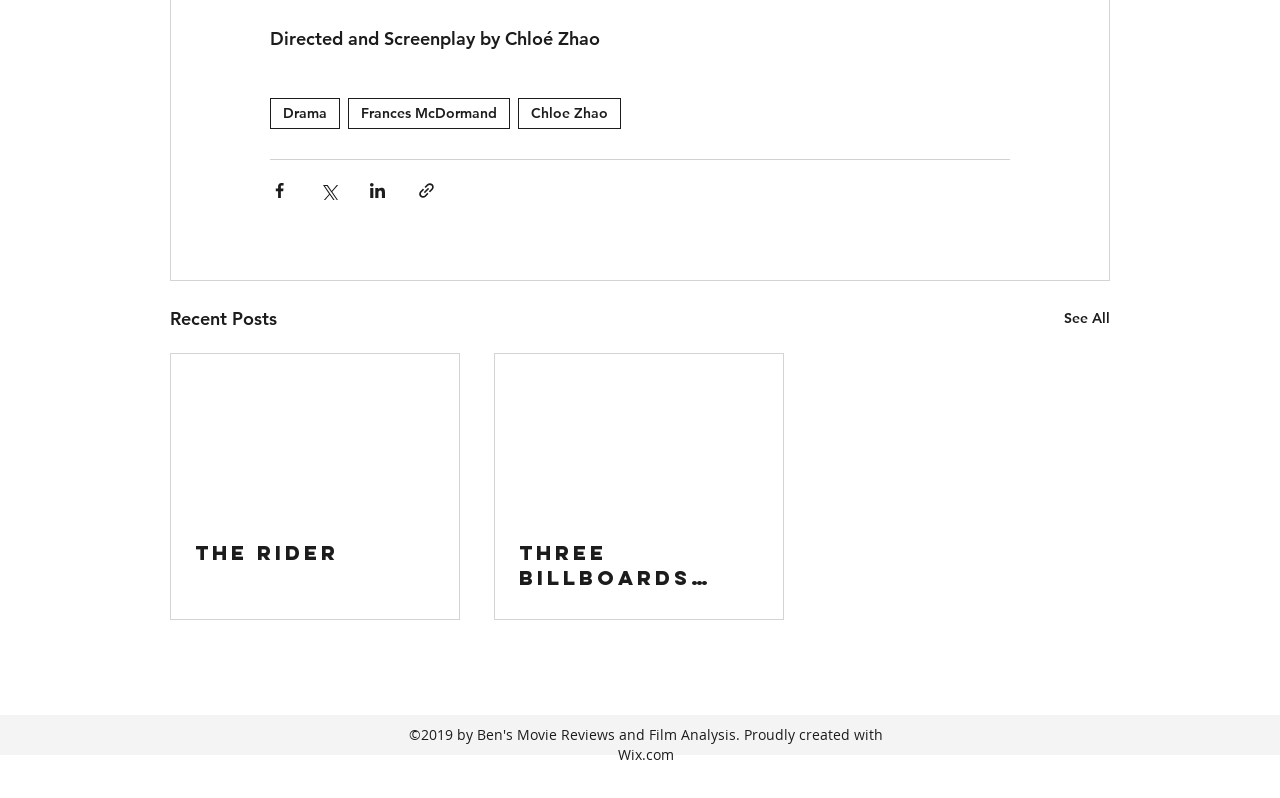Please identify the bounding box coordinates of the element I should click to complete this instruction: 'View more recent posts'. The coordinates should be given as four float numbers between 0 and 1, like this: [left, top, right, bottom].

[0.831, 0.381, 0.867, 0.418]